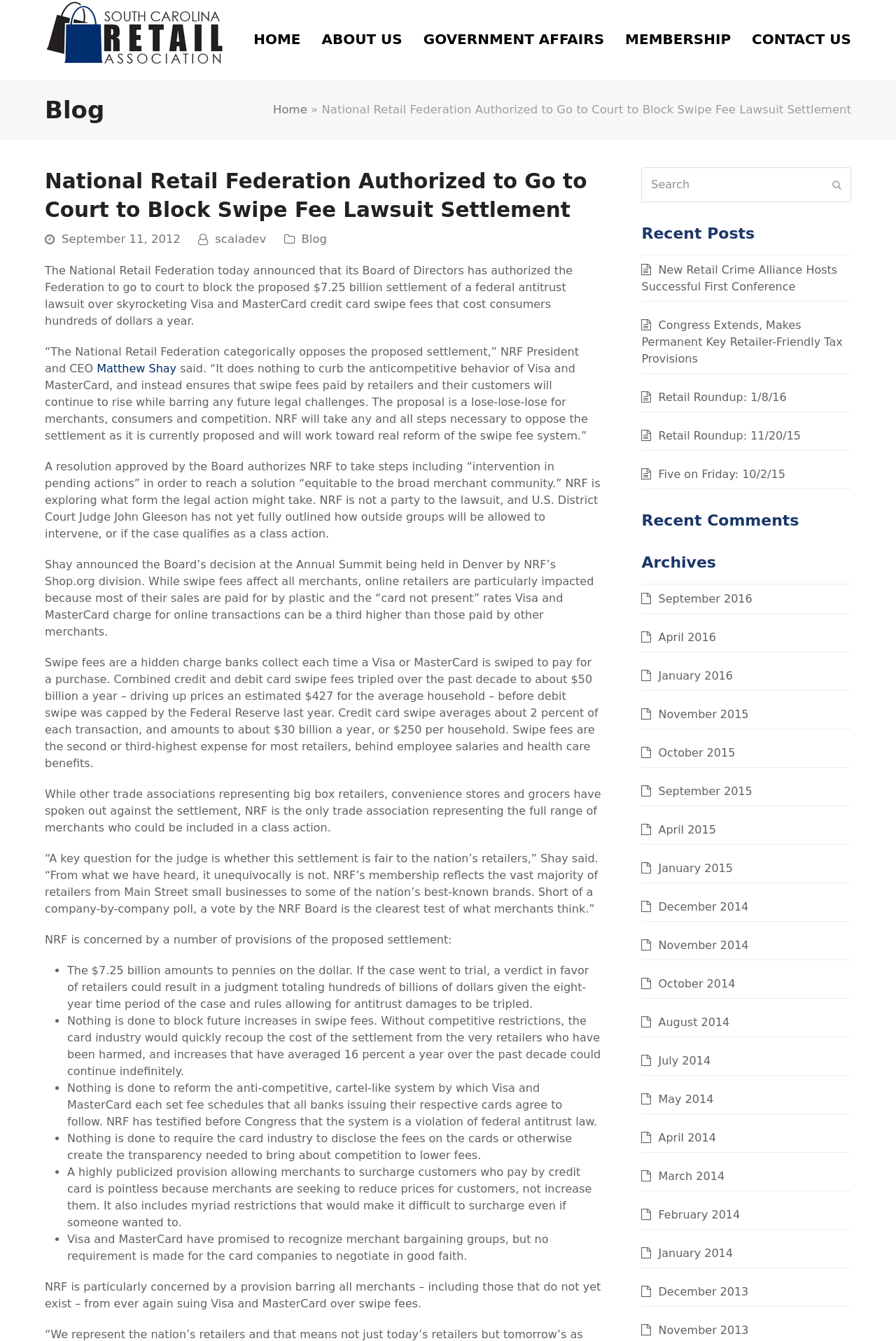Explain the features and main sections of the webpage comprehensively.

The webpage is about the National Retail Federation's (NRF) decision to go to court to block a proposed $7.25 billion settlement of a federal antitrust lawsuit over credit card swipe fees. The page has a navigation menu at the top with links to "HOME", "ABOUT US", "GOVERNMENT AFFAIRS", "MEMBERSHIP", and "CONTACT US". Below the navigation menu, there is a header section with a title "National Retail Federation Authorized to Go to Court to Block Swipe Fee Lawsuit Settlement" and a date "September 11, 2012".

The main content of the page is a news article that discusses the NRF's opposition to the proposed settlement and its decision to take legal action. The article is divided into several paragraphs, with headings and subheadings. The text explains the reasons behind the NRF's opposition, including the lack of reform to the anti-competitive system, the failure to block future increases in swipe fees, and the lack of transparency in the fees.

There are several links and buttons on the page, including a search box and a "Submit" button, as well as links to recent posts, recent comments, and archives. The page also has a section with links to previous months and years, allowing users to access older content.

In terms of layout, the page has a clean and organized structure, with clear headings and concise text. The navigation menu and header section are at the top, followed by the main content area, and then the links and buttons at the bottom. The text is arranged in a logical and easy-to-follow manner, making it easy for users to read and understand the content.